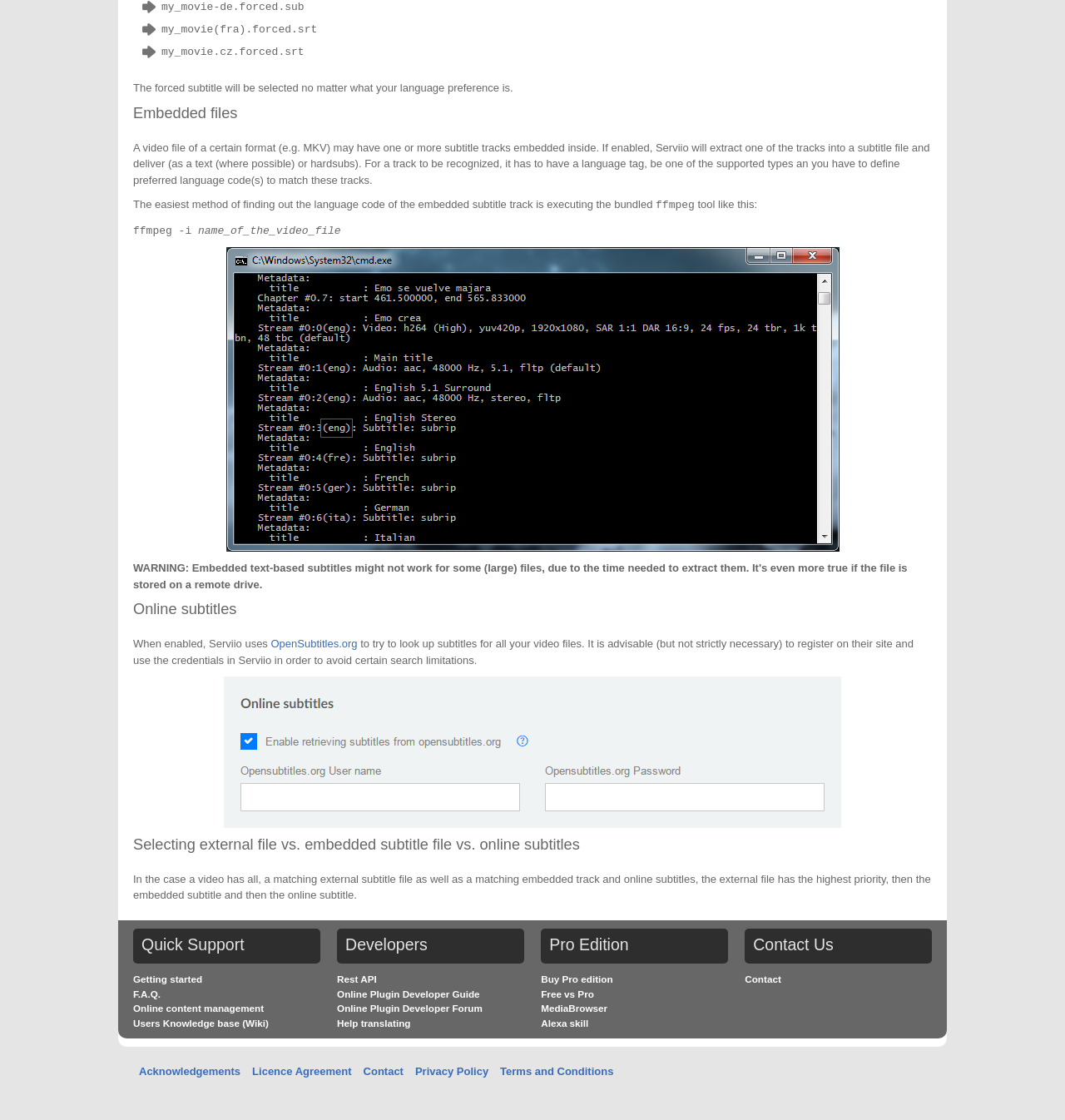Locate the bounding box coordinates of the element that needs to be clicked to carry out the instruction: "Check 'Acknowledgements'". The coordinates should be given as four float numbers ranging from 0 to 1, i.e., [left, top, right, bottom].

[0.13, 0.951, 0.226, 0.962]